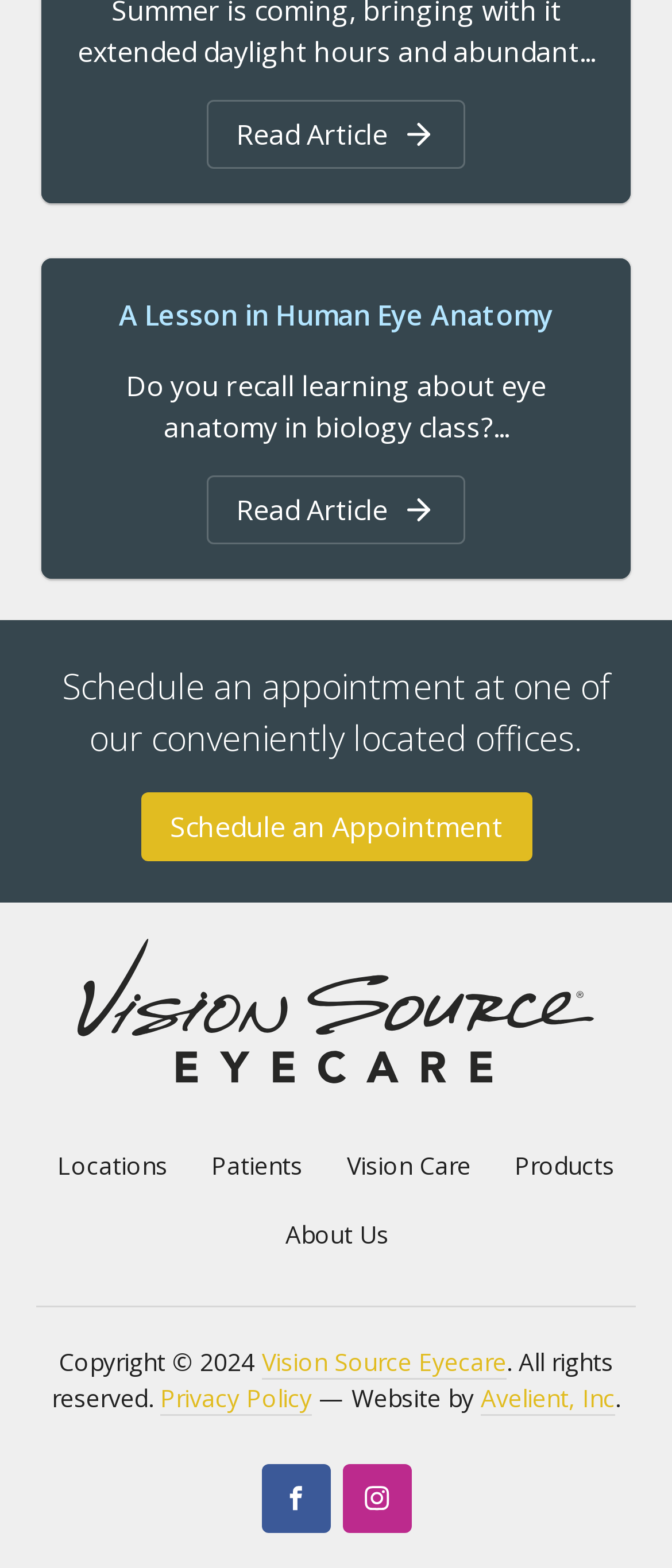How many 'Read Article' links are there on the webpage?
Using the details shown in the screenshot, provide a comprehensive answer to the question.

I counted the 'Read Article' links on the webpage, which are 'Read Article: Sunglasses Are Critical Eye Protection', 'Read Article: A Lesson in Human Eye Anatomy' (appearing twice), and another 'Read Article: A Lesson in Human Eye Anatomy' link. There are 3 'Read Article' links in total.